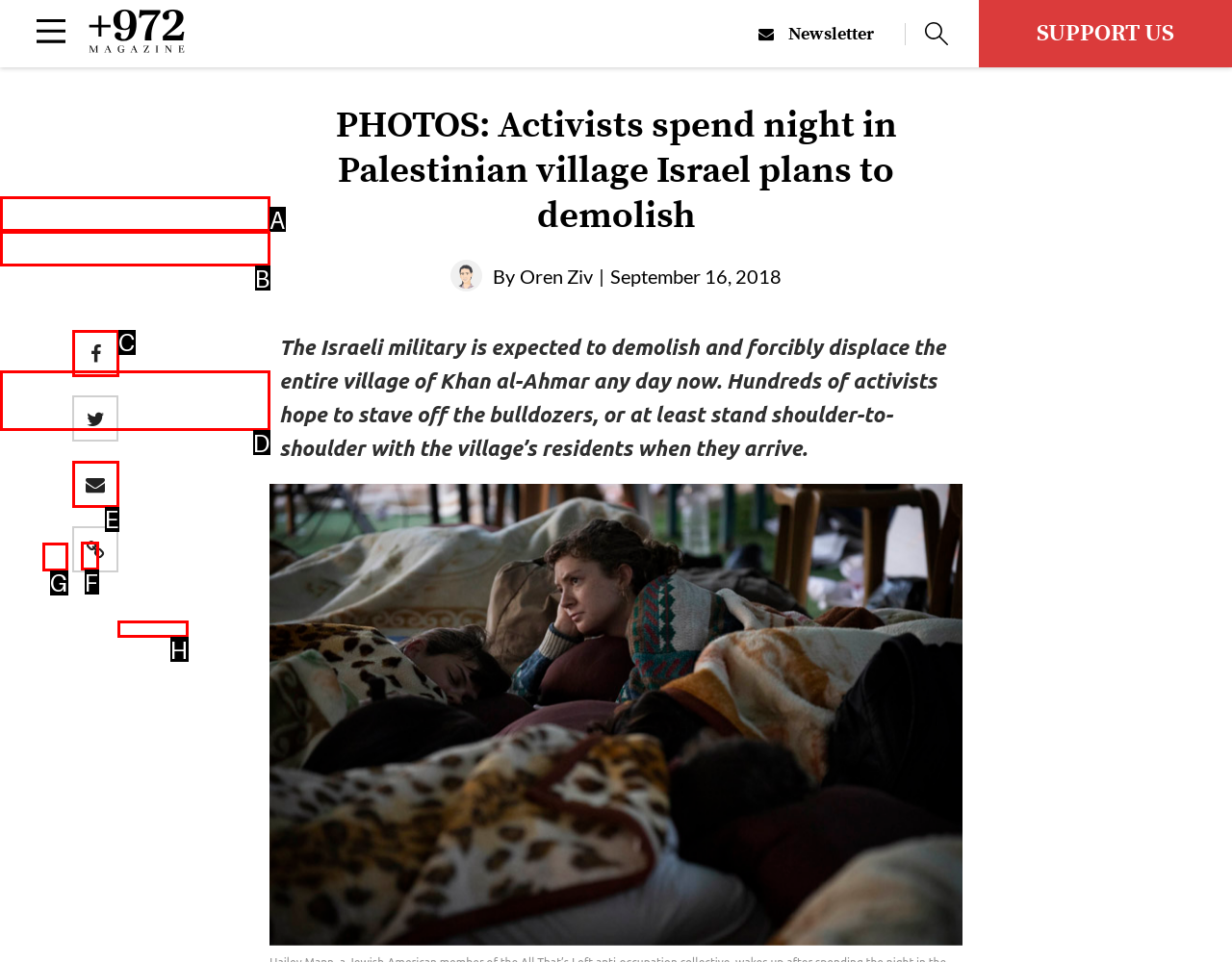Please indicate which HTML element to click in order to fulfill the following task: Follow on Facebook Respond with the letter of the chosen option.

G